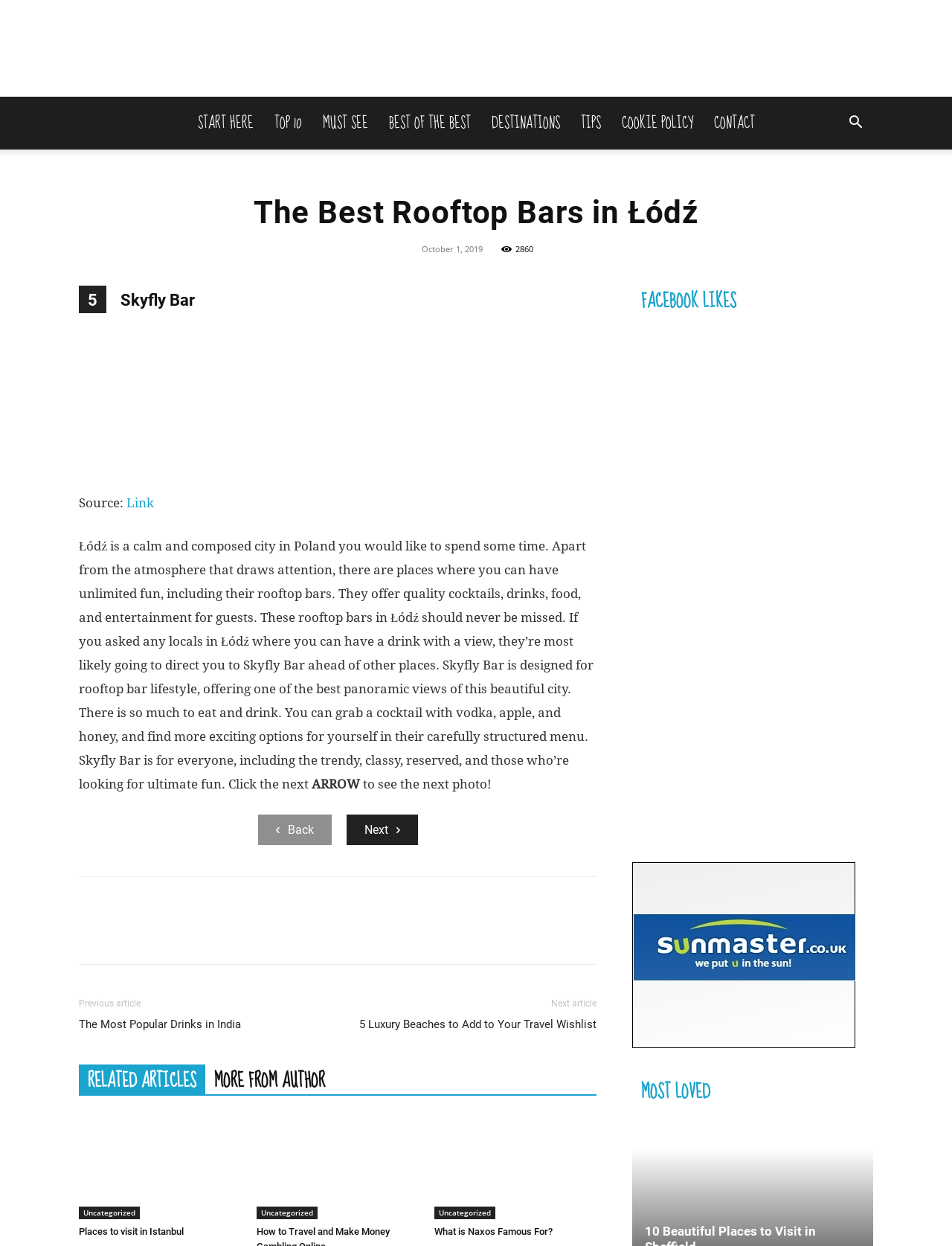Could you provide the bounding box coordinates for the portion of the screen to click to complete this instruction: "Click the 'Next' button"?

[0.364, 0.654, 0.439, 0.678]